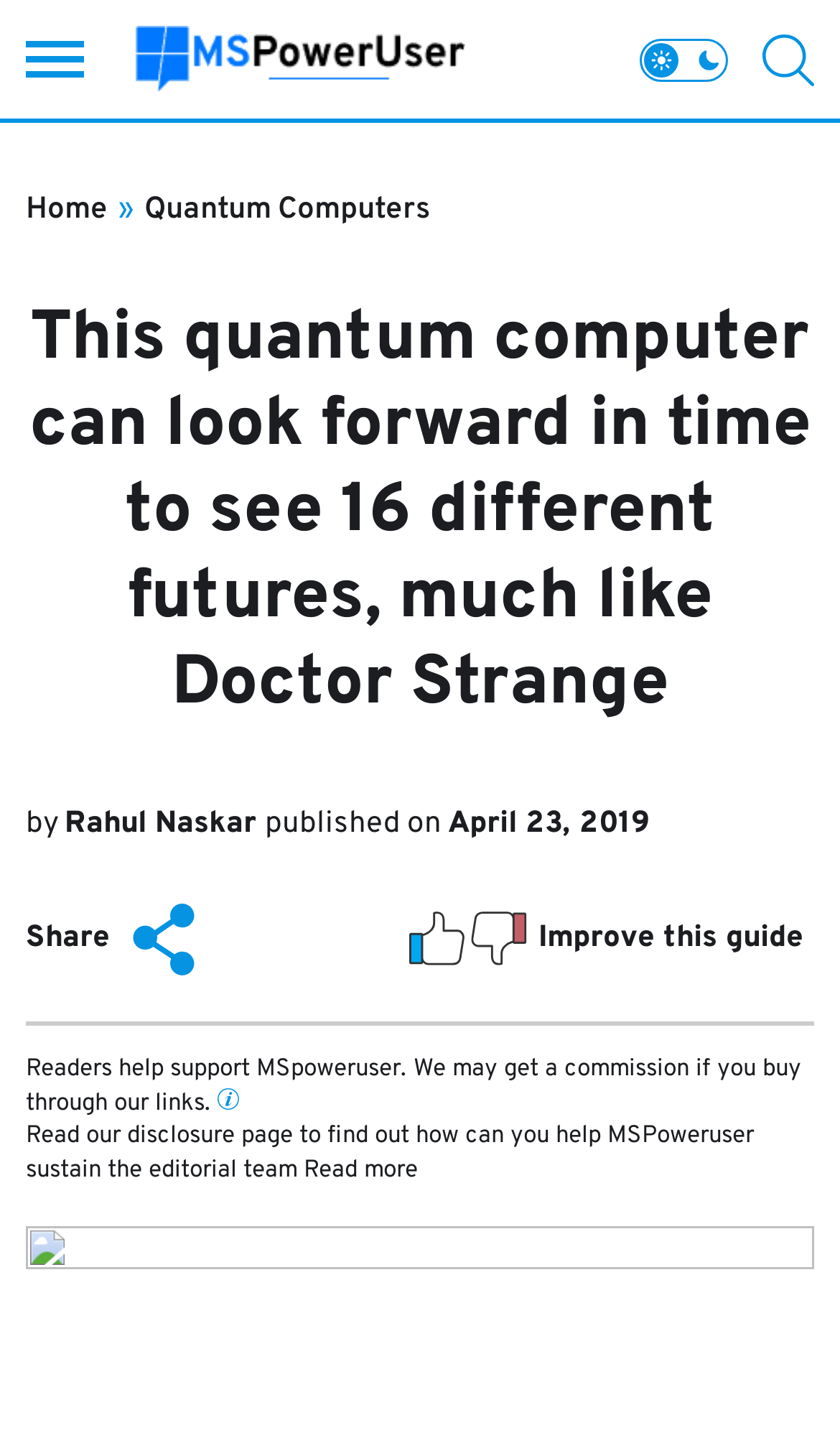Provide a brief response using a word or short phrase to this question:
What is the name of the website?

MSPoweruser